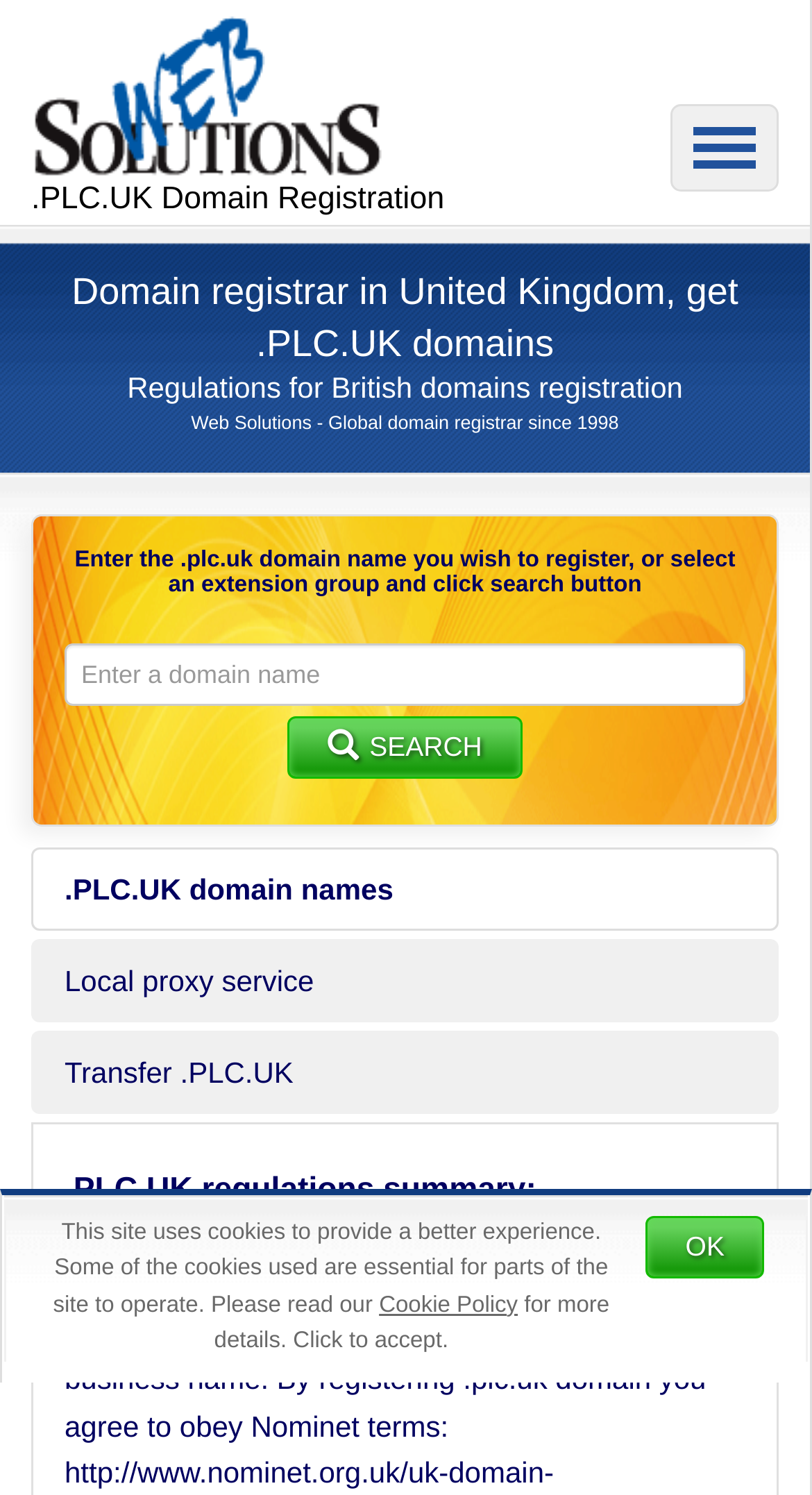Please provide a one-word or phrase answer to the question: 
What is the purpose of the 'Local proxy service' link?

Proxy service for .PLC.UK domains